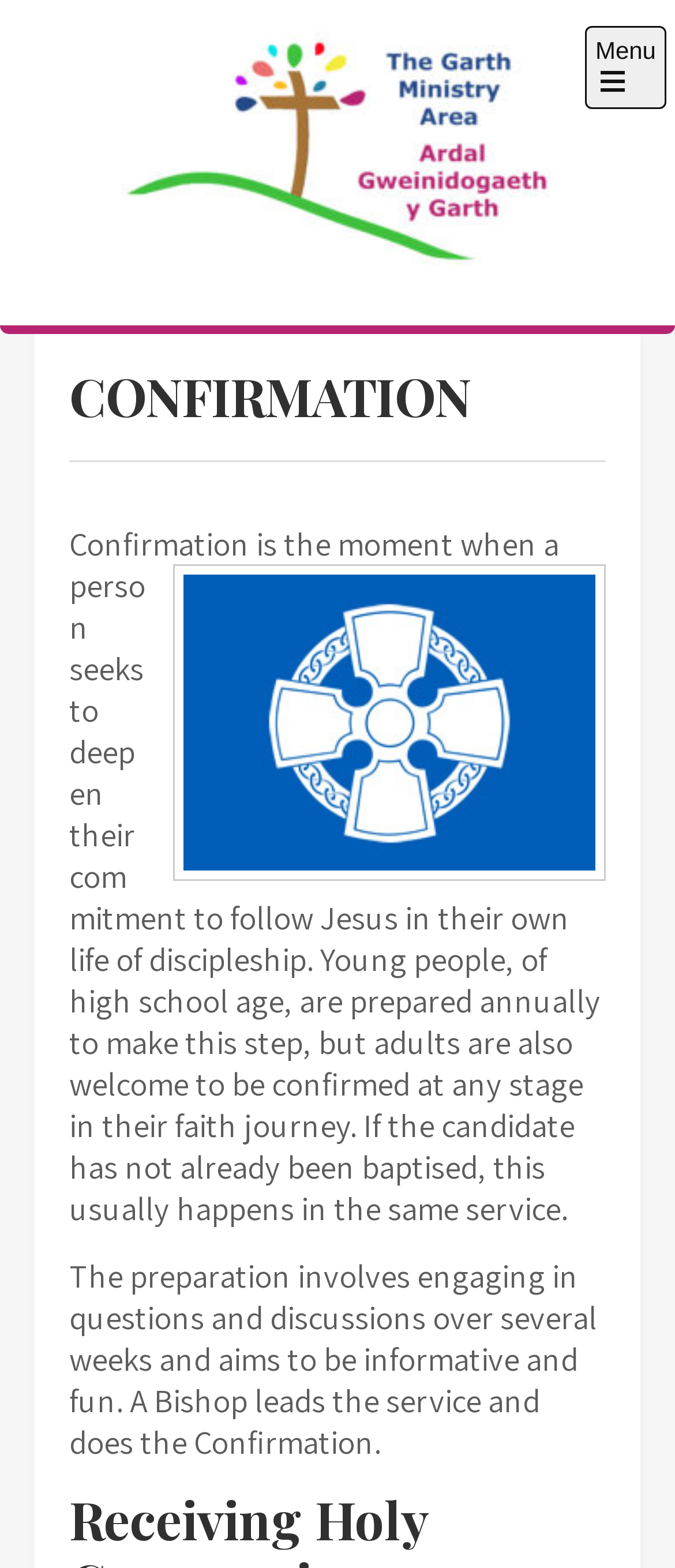What is the purpose of confirmation?
Please give a well-detailed answer to the question.

According to the webpage, confirmation is a moment when a person seeks to deepen their commitment to follow Jesus in their own life of discipleship. This is mentioned in the paragraph that explains what confirmation is.